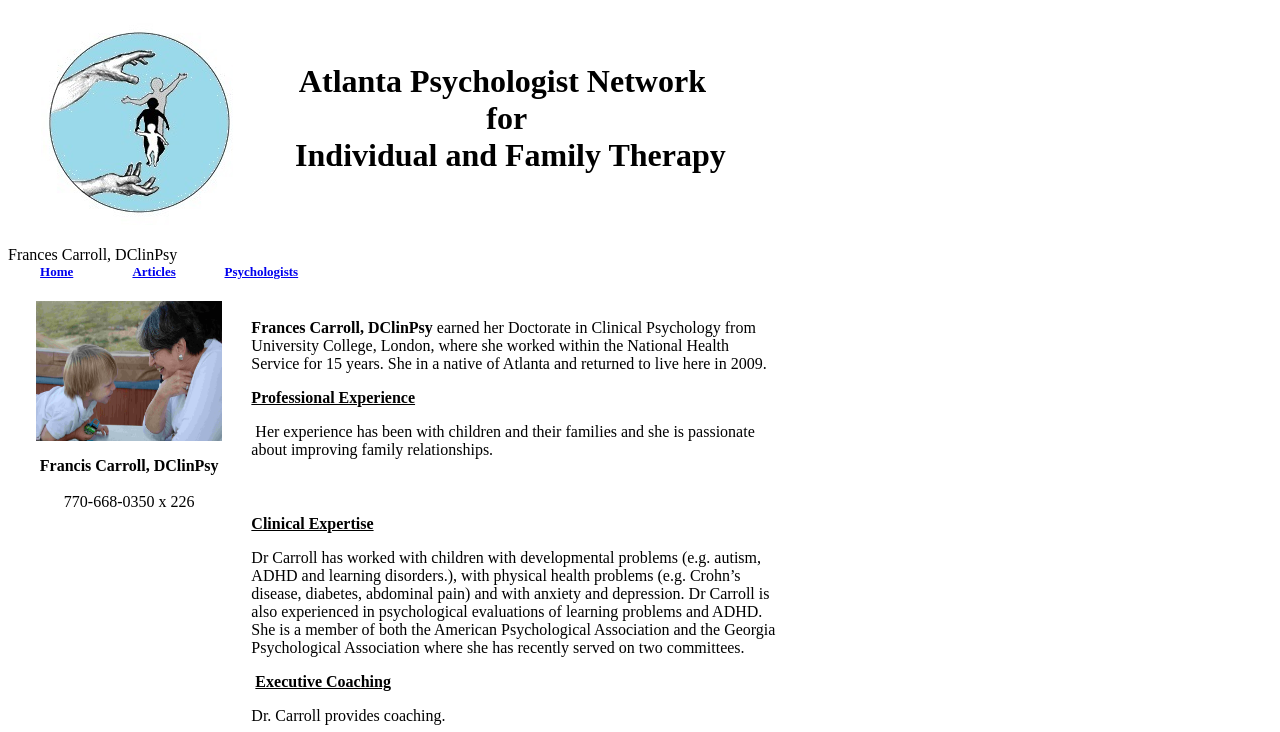Use a single word or phrase to answer the question: 
How many images are on the webpage?

2